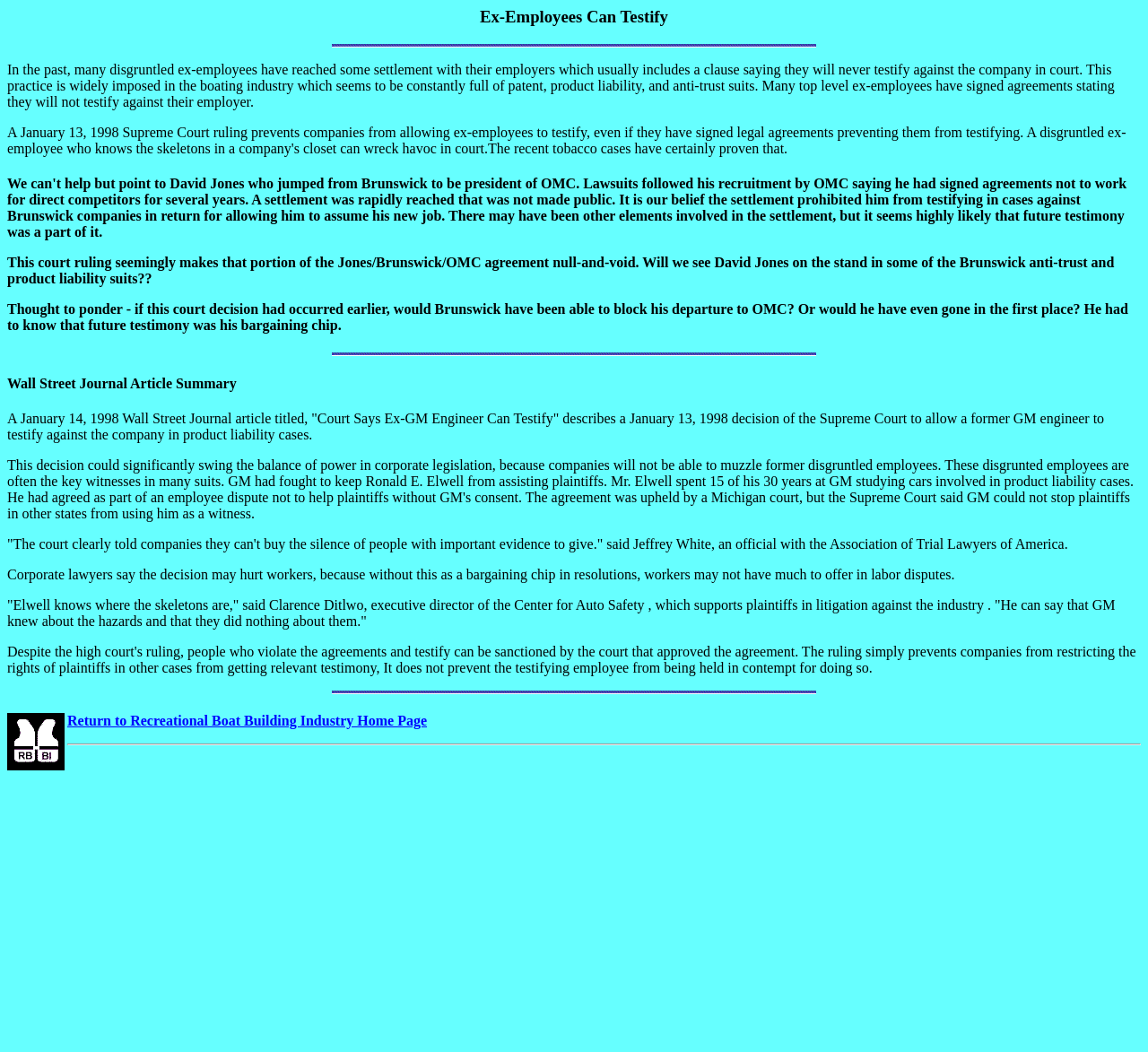Summarize the webpage with intricate details.

The webpage is about ex-employees testifying against their former employers. At the top, there is a heading "Ex-Employees Can Testify" and an image beside it. Below the heading, there is a block of text explaining how ex-employees often sign agreements not to testify against their employers, especially in the boating industry. 

Following this text, there is another heading "We can't help but point to David Jones..." which discusses a specific case involving David Jones, a former employee of Brunswick who jumped to OMC. The text explains how Jones signed an agreement not to work for direct competitors, but a court ruling seemingly made that agreement null and void. 

Below this section, there is an image, and then a heading "Wall Street Journal Article Summary" which summarizes a January 1998 article about a court decision allowing a former GM engineer to testify against the company in product liability cases. The summary is followed by several quotes from officials and experts, including Jeffrey White, Clarence Ditlwo, and corporate lawyers. 

At the bottom of the page, there is an image, and then a heading "Return to Recreational Boat Building Industry Home Page" with an image and a link to the homepage.